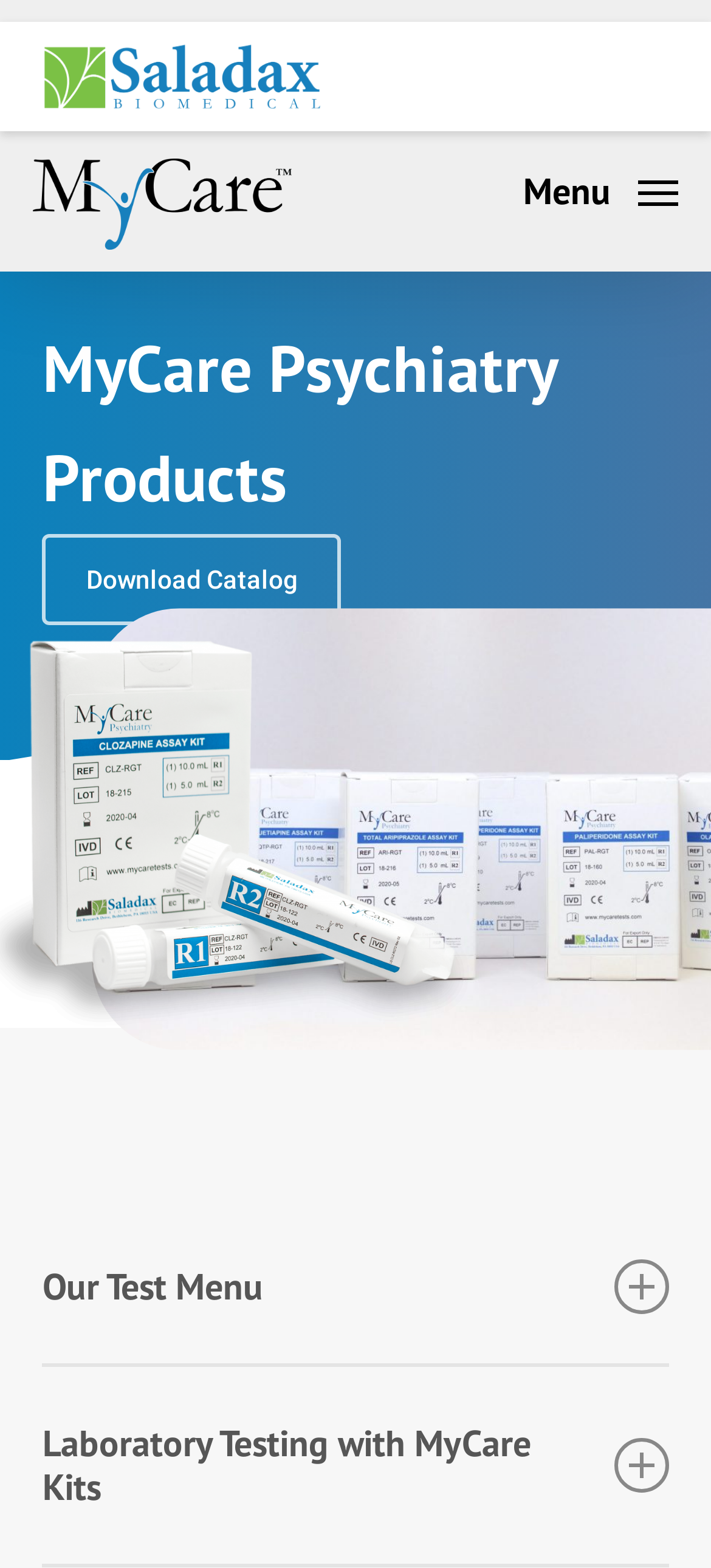Explain the webpage in detail.

The webpage is about MyCare Tests products in the USA. At the top left, there is a logo of MyCare Tests - USA, which is an image linked to the website's homepage. Below the logo, there is a navigation menu button labeled "Navigation Menu". 

To the right of the logo, there is a button to expand a quad menu. Further to the right, there is another button labeled "Menu". 

Below the top section, there is a heading that reads "MyCare Psychiatry Products". Underneath this heading, there is a button to download a catalog. 

Further down the page, there is a section with a heading that reads "Our Test Menu". This section has a button with the same label. 

The page also has a section with a heading that reads "Assays Available in the USA for MyCare Laboratory Kits", which is located near the bottom of the page. 

Finally, there is a section with a heading that reads "Laboratory Testing with MyCare Kits", which has a button with the same label. This section is located at the very bottom of the page.